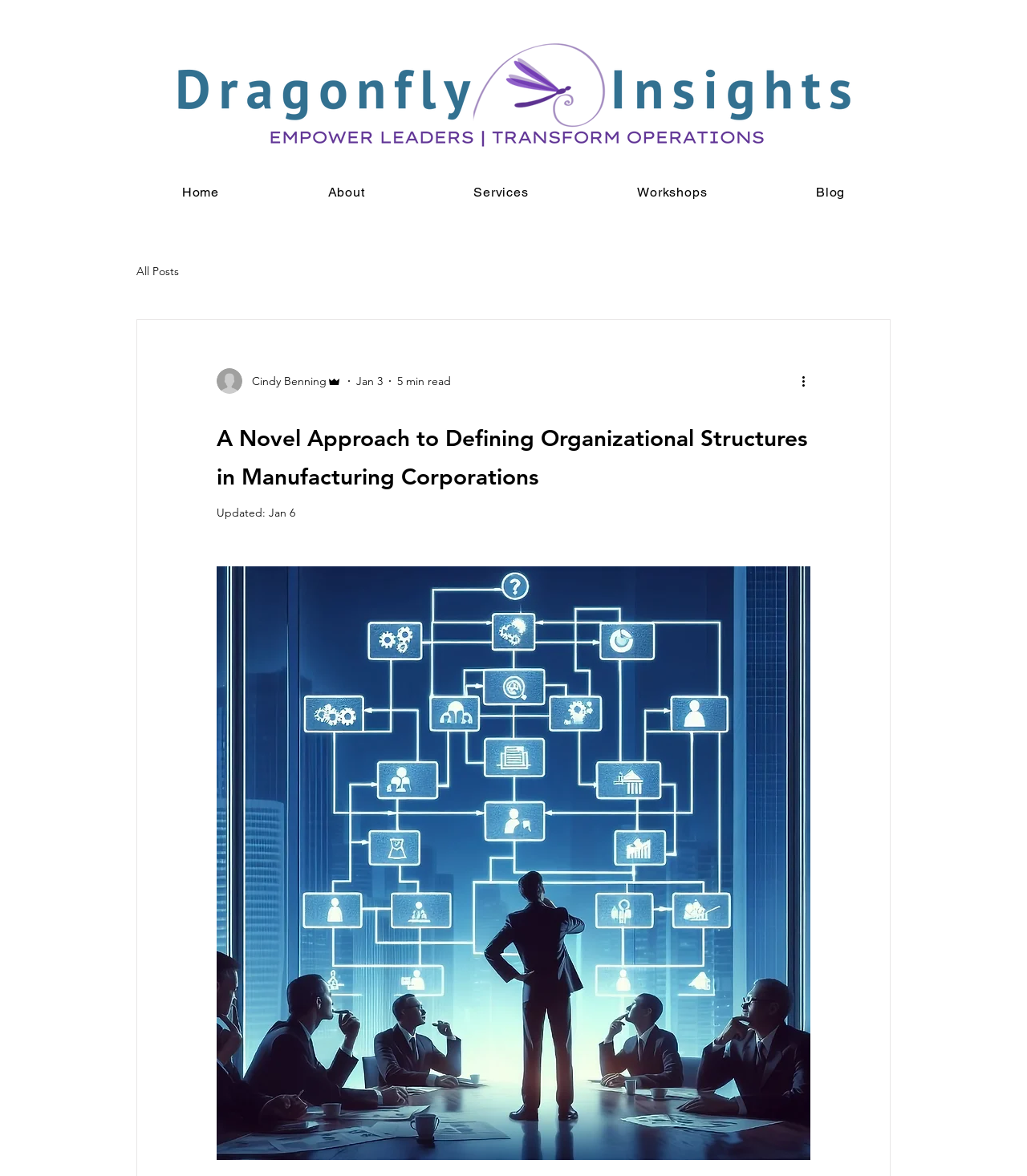Pinpoint the bounding box coordinates of the area that must be clicked to complete this instruction: "Click the About link".

[0.269, 0.15, 0.405, 0.177]